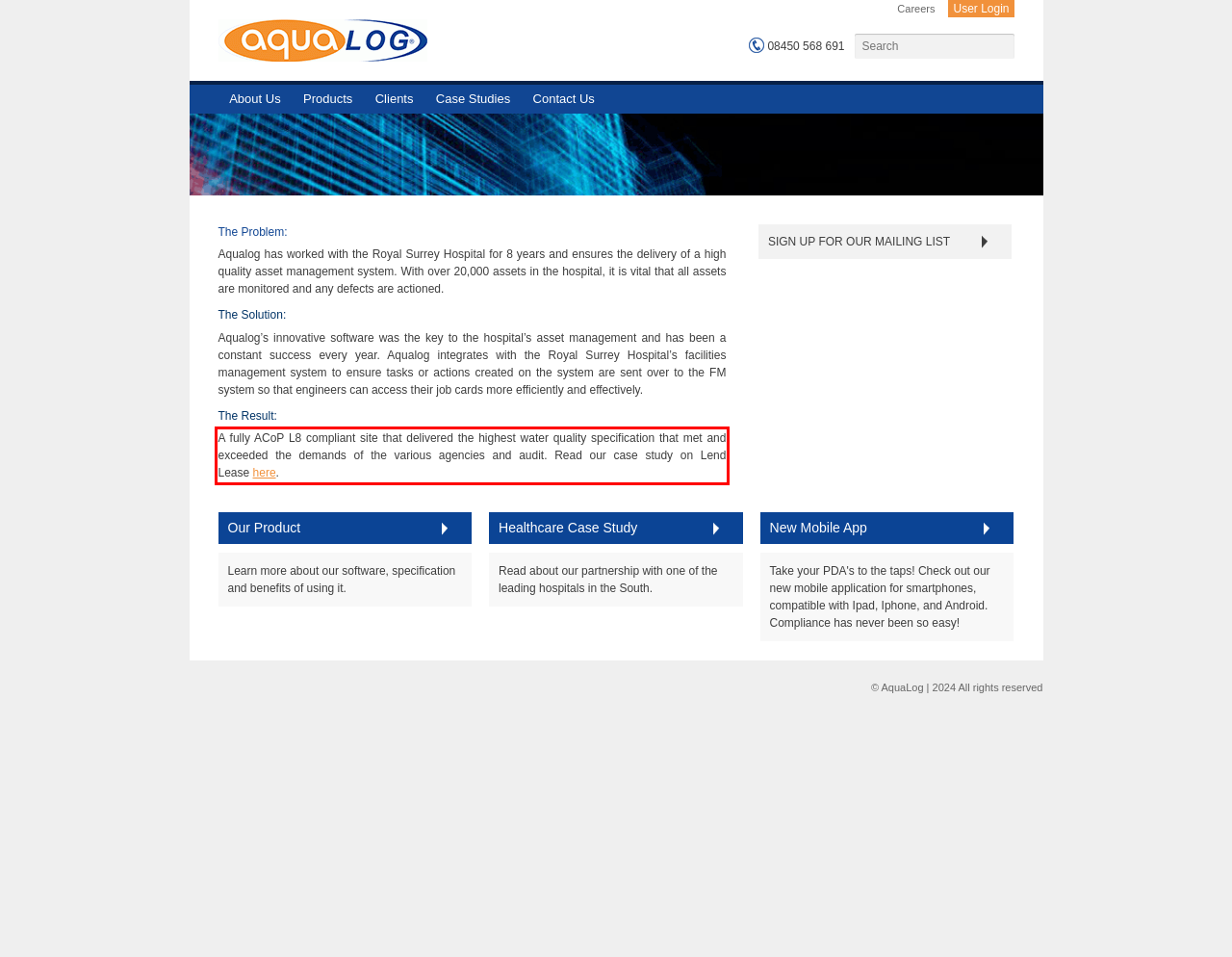You have a screenshot with a red rectangle around a UI element. Recognize and extract the text within this red bounding box using OCR.

A fully ACoP L8 compliant site that delivered the highest water quality specification that met and exceeded the demands of the various agencies and audit. Read our case study on Lend Lease here.